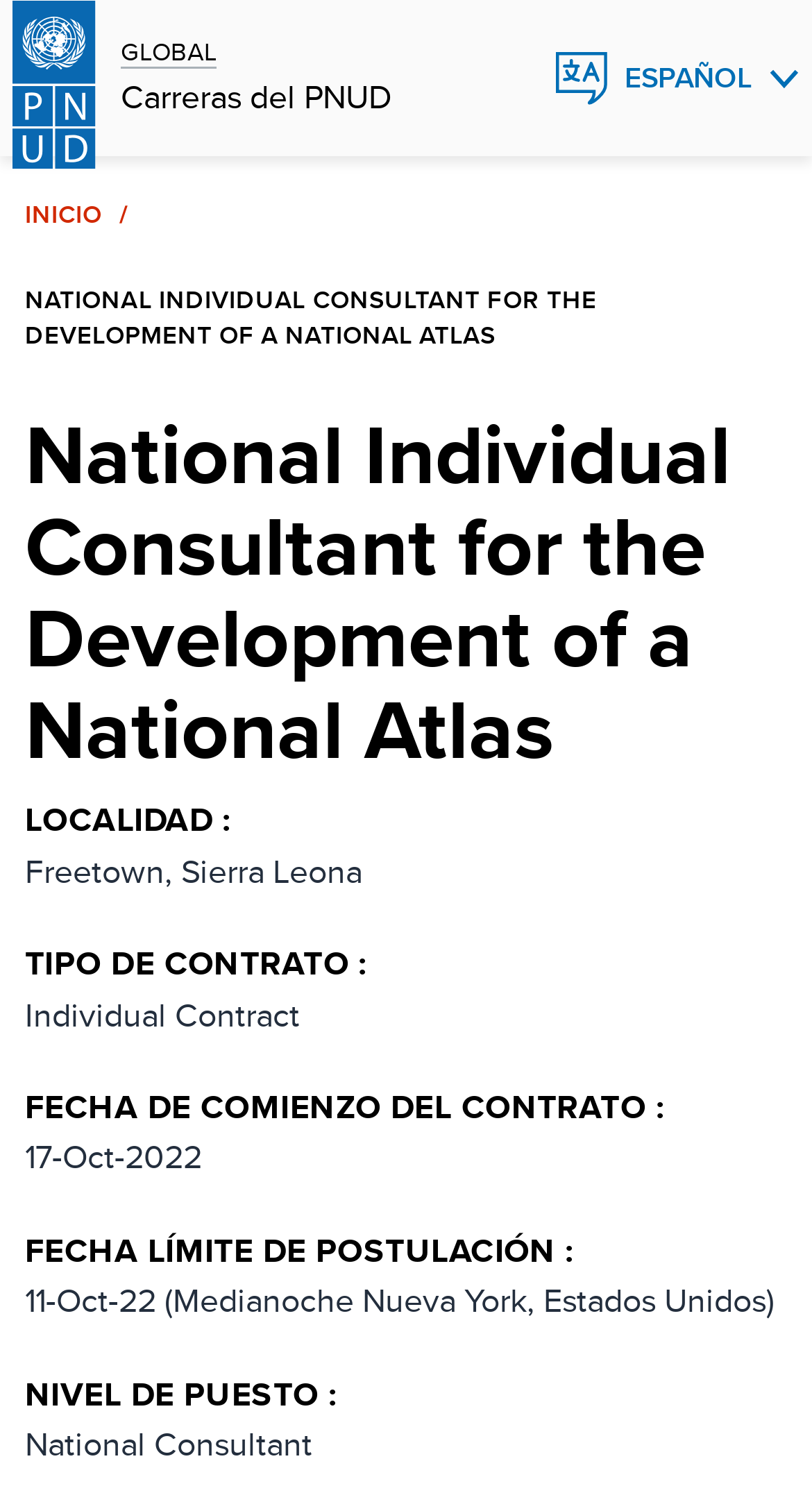What type of contract is offered?
Please respond to the question thoroughly and include all relevant details.

I determined the type of contract offered by looking at the 'TIPO DE CONTRATO :' section, which specifies the type of contract as 'Individual Contract'.